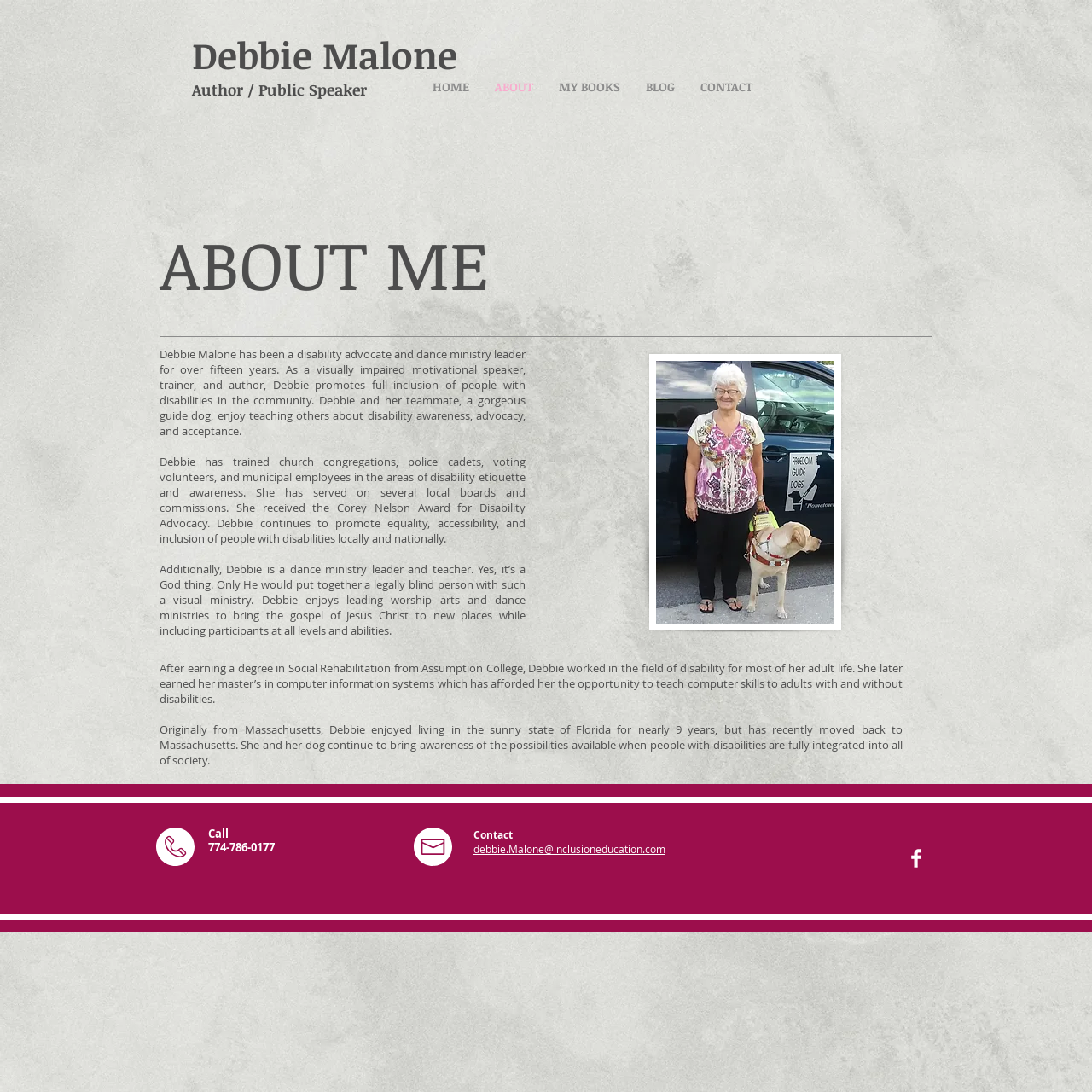Detail the features and information presented on the webpage.

The webpage is about Debbie Malone, a disability advocate, motivational speaker, trainer, and author. At the top left, there is a link to her name, followed by a link to her title, "Author / Public Speaker". 

On the top right, there is a navigation menu with five links: "HOME", "ABOUT", "MY BOOKS", "BLOG", and "CONTACT". 

Below the navigation menu, there is a main section with a heading "ABOUT ME". This section contains Debbie's resume, which is divided into four paragraphs. The first paragraph describes her experience as a disability advocate and dance ministry leader. The second paragraph mentions her training and awards in disability etiquette and awareness. The third paragraph talks about her work as a dance ministry leader and teacher. The fourth paragraph describes her education and work experience in the field of disability.

To the right of the third paragraph, there is an image, likely a photo of Debbie. 

Below the image, there is another paragraph that continues to describe Debbie's life, including her move from Florida back to Massachusetts.

At the bottom of the page, there is a section with contact information, including a phone number and an email address. There is also a social media link to Facebook, represented by an image of the Facebook logo.